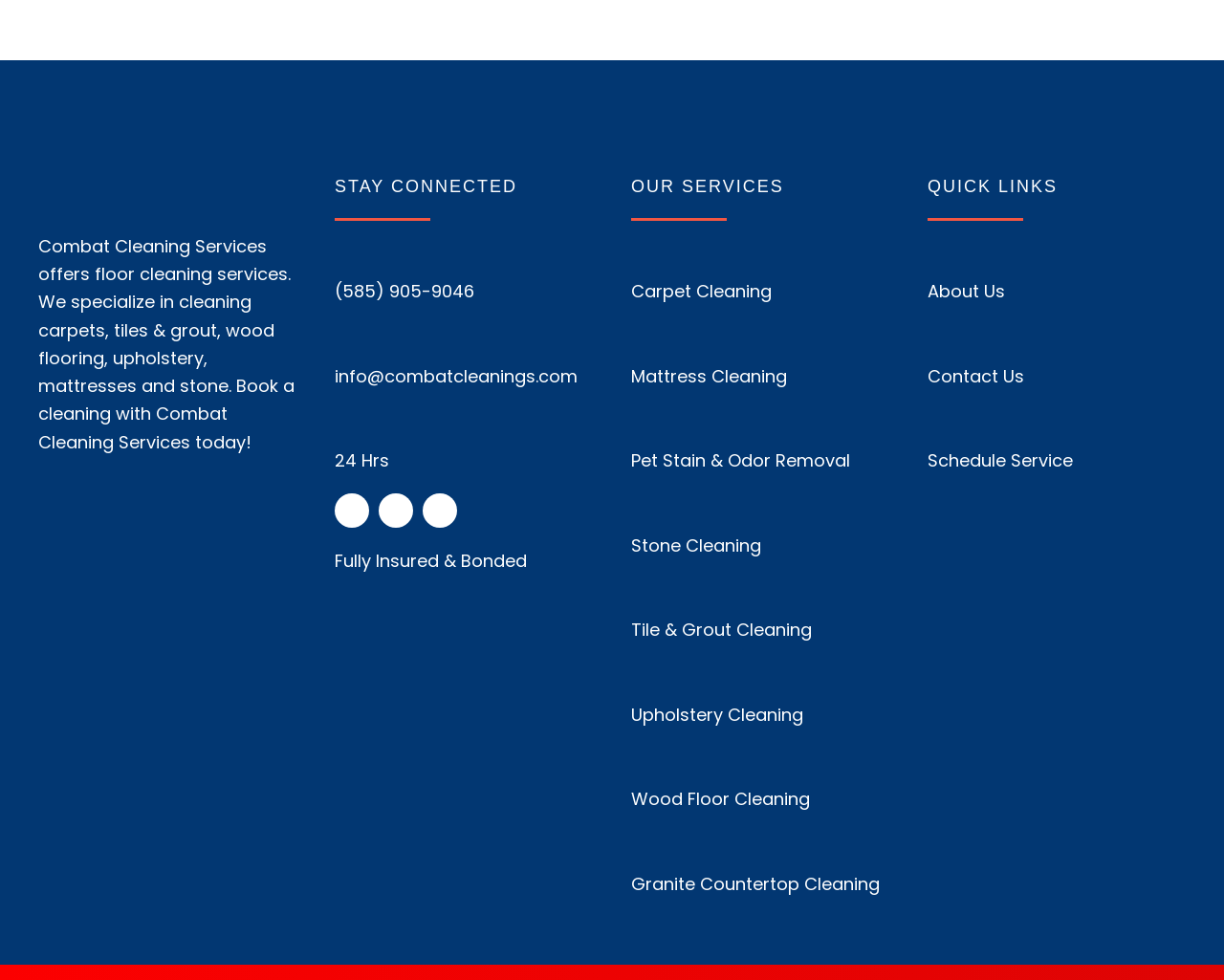What services does the company offer?
Based on the screenshot, provide a one-word or short-phrase response.

Carpet, Mattress, Pet Stain, Stone, Tile, Upholstery, Wood Floor, Granite Countertop cleaning